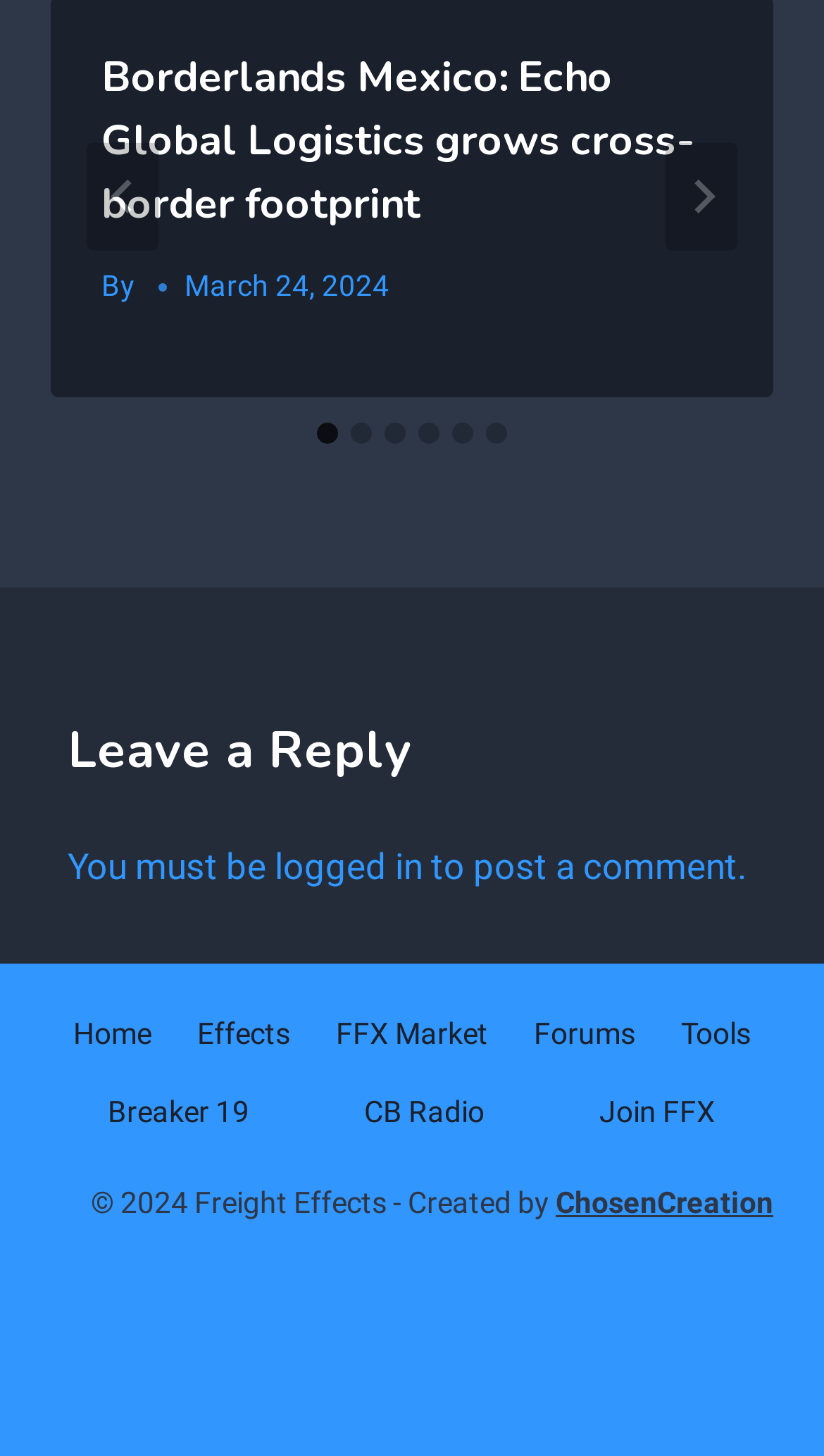Utilize the information from the image to answer the question in detail:
What is the date of the article?

I found the time element with the text 'March 24, 2024', which is likely the date of the article.